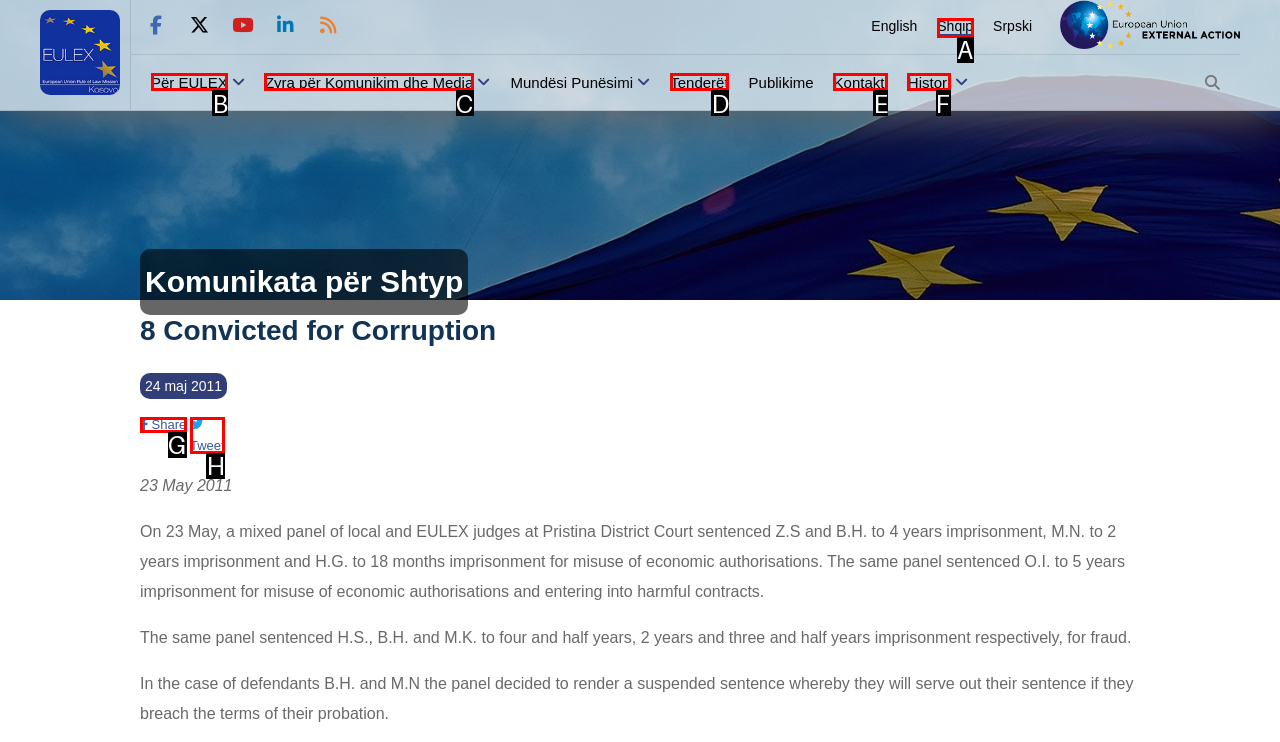Match the following description to the correct HTML element: Share Indicate your choice by providing the letter.

G